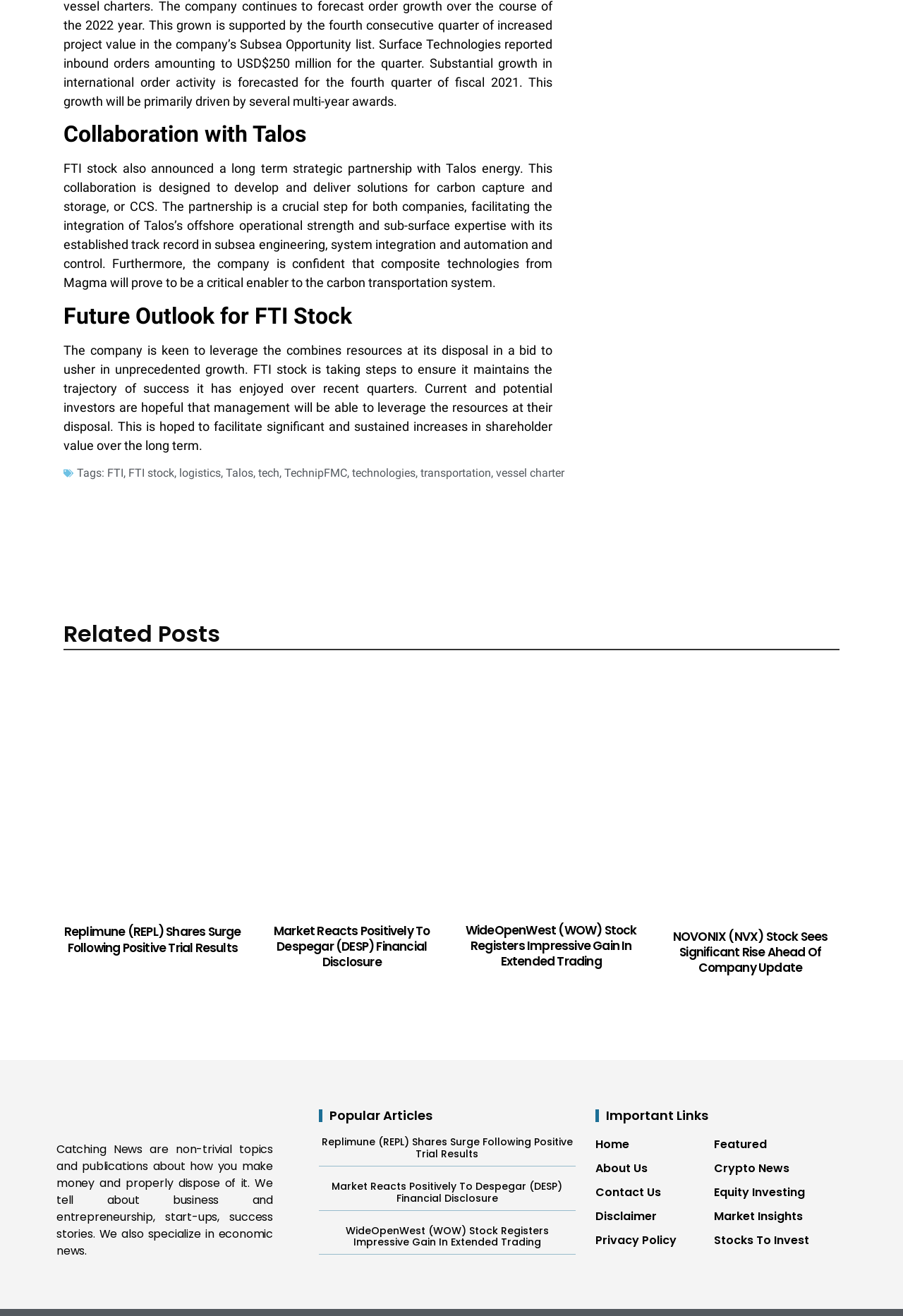Reply to the question with a single word or phrase:
What is the topic of the collaboration between FTI stock and Talos energy?

carbon capture and storage